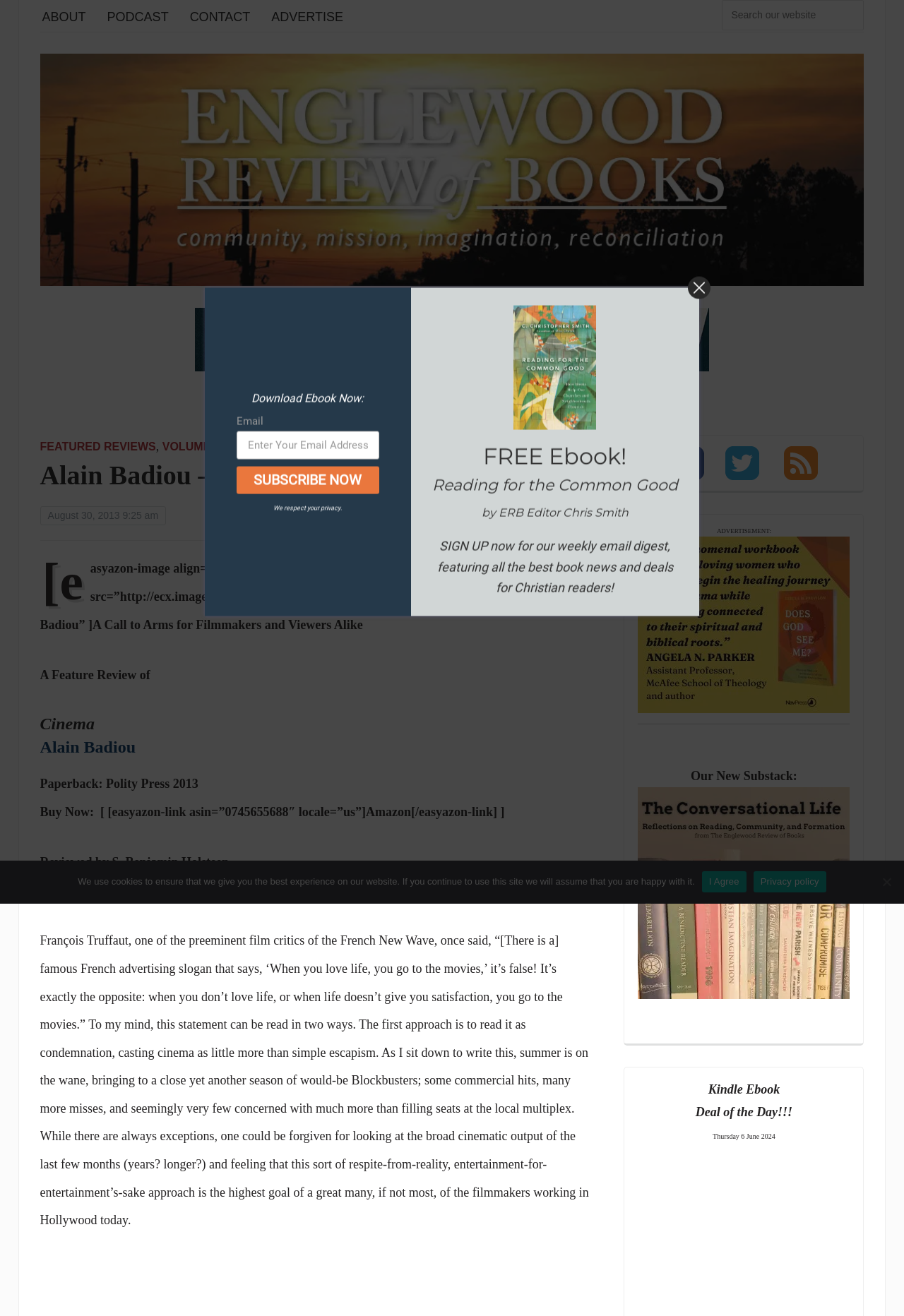Identify the bounding box coordinates for the element that needs to be clicked to fulfill this instruction: "Follow on facebook". Provide the coordinates in the format of four float numbers between 0 and 1: [left, top, right, bottom].

[0.73, 0.346, 0.791, 0.356]